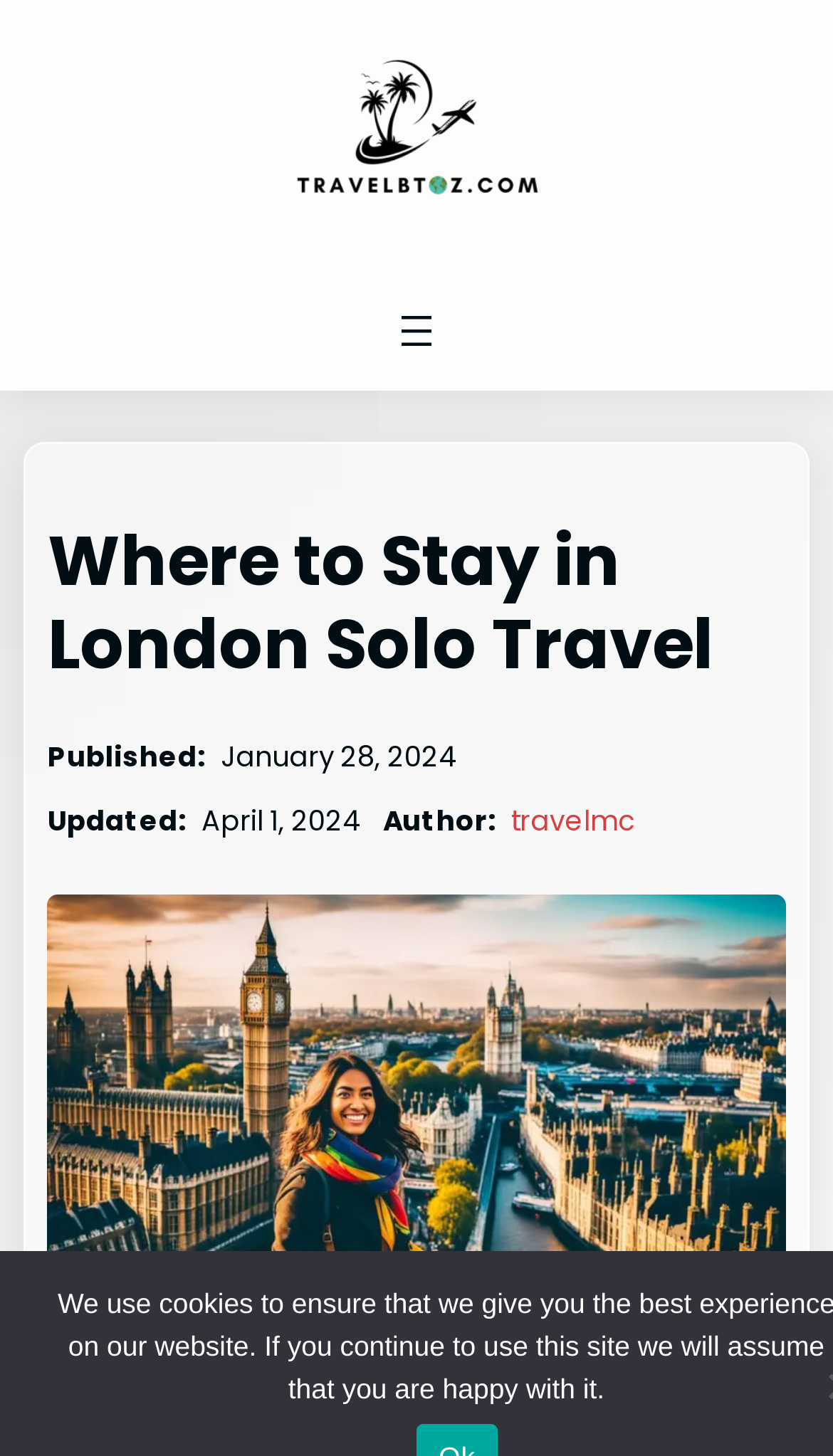Respond to the question below with a concise word or phrase:
What is the disclaimer about?

Unknown